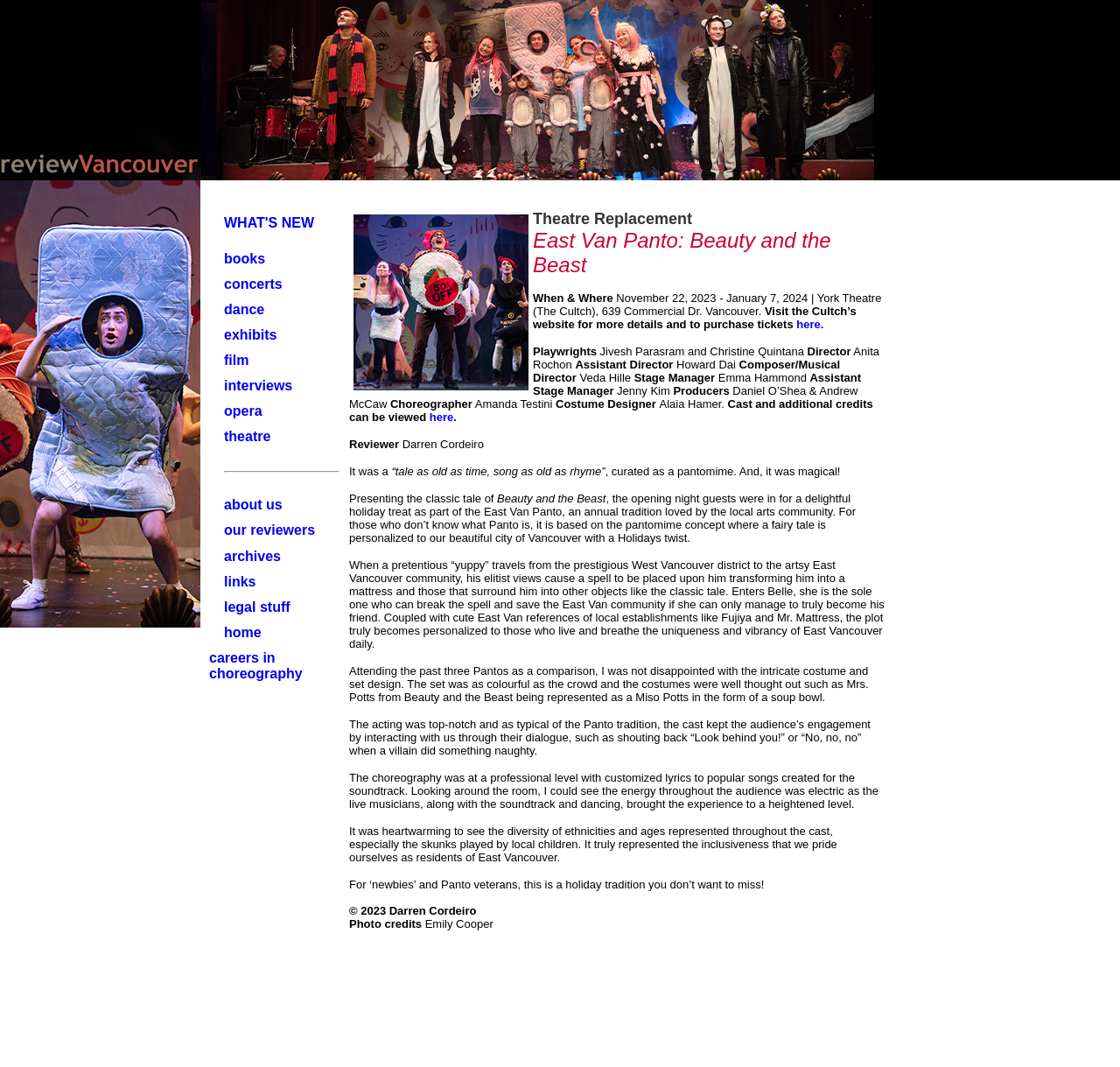What type of content does the website review?
Using the information from the image, give a concise answer in one word or a short phrase.

performing arts